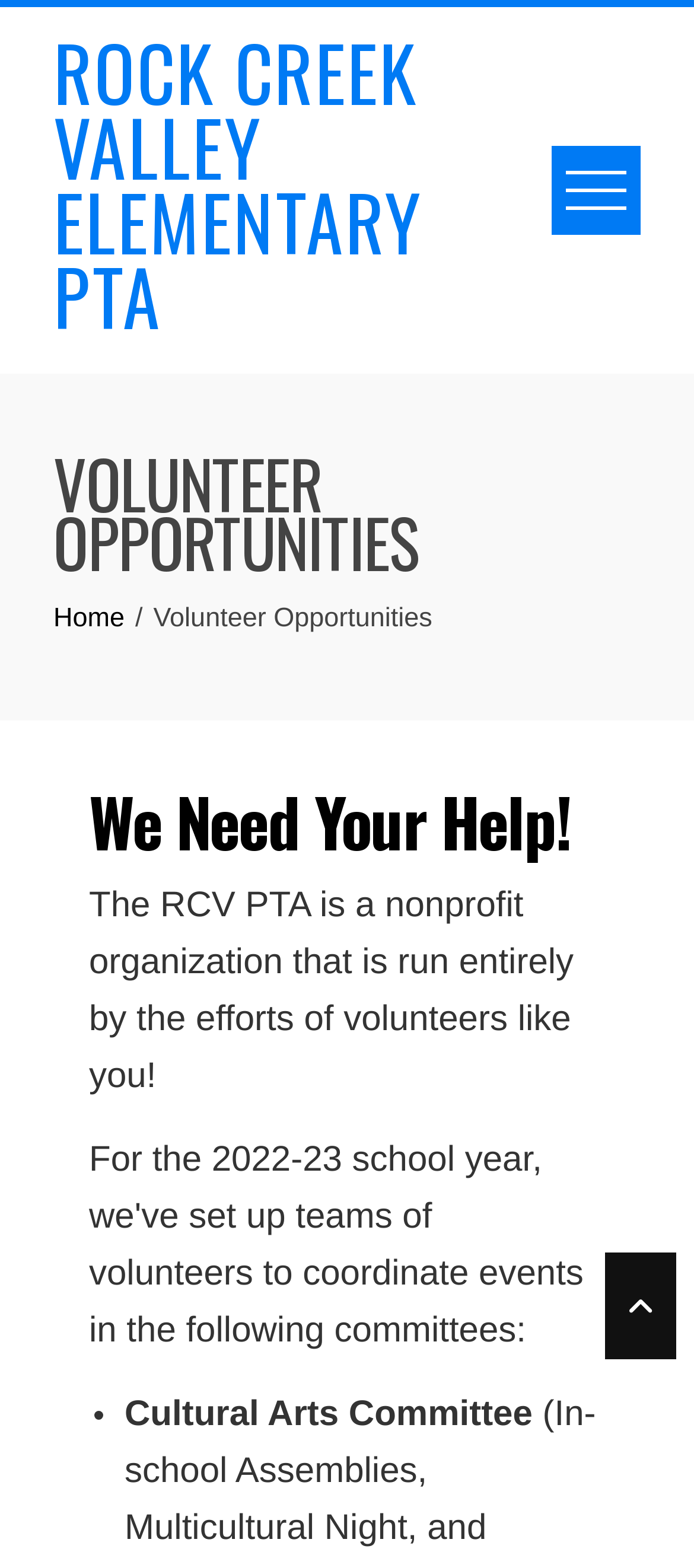Offer a meticulous description of the webpage's structure and content.

The webpage is about the Rock Creek Valley Elementary PTA's volunteer opportunities. At the top left of the page, there is a link to the organization's homepage, "ROCK CREEK VALLEY ELEMENTARY PTA". Next to it, on the top right, there is another link with no text. Below these links, a prominent heading "VOLUNTEER OPPORTUNITIES" is displayed. 

Underneath the heading, a navigation section labeled "Breadcrumbs" is located, which contains a link to "Home" and a static text "Volunteer Opportunities". 

Further down, a heading "We Need Your Help!" is positioned, followed by a paragraph of text that describes the organization as a nonprofit run entirely by volunteers. 

Below this text, a list of volunteer opportunities is presented, with the first item being "Cultural Arts Committee", marked with a bullet point.